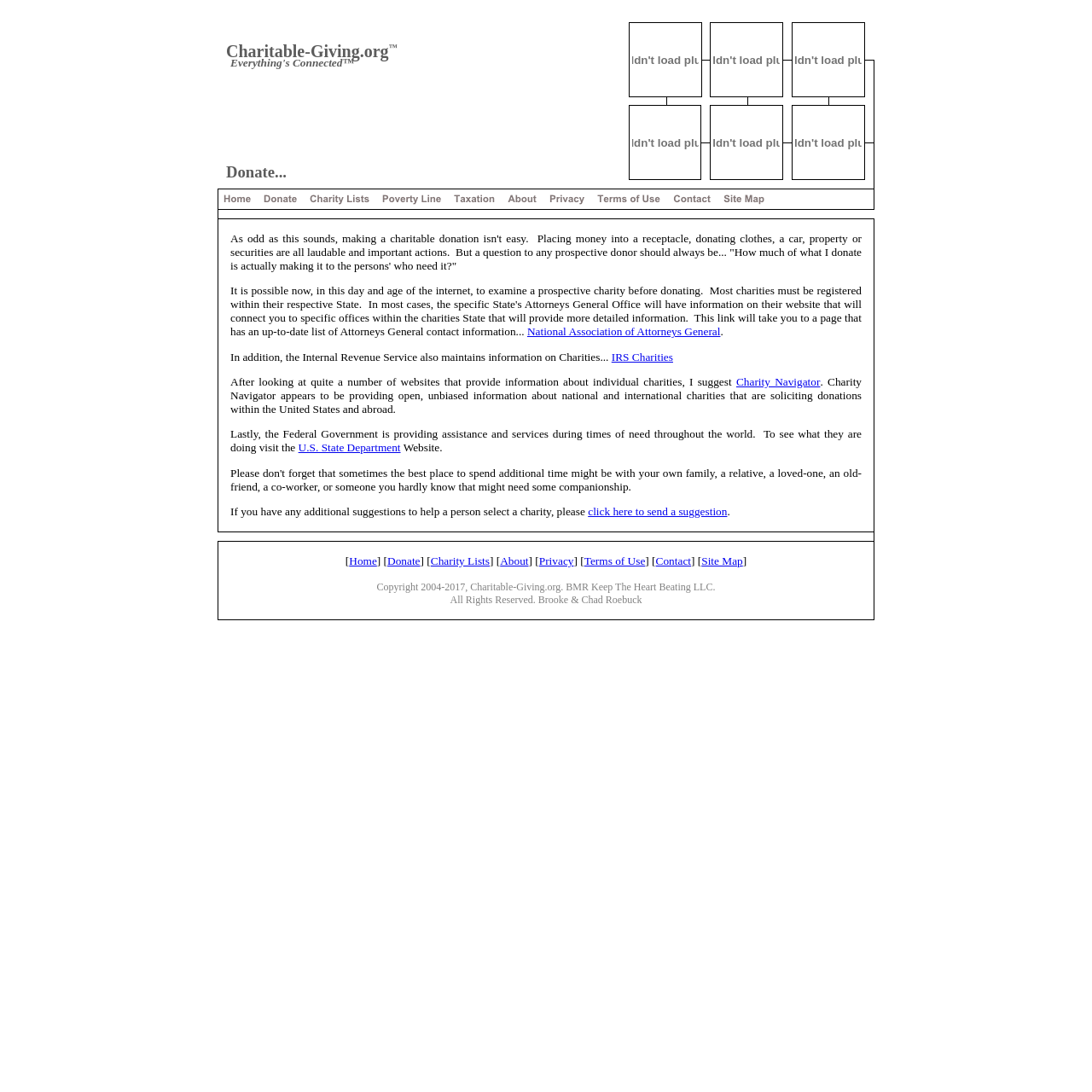Given the description of the UI element: "title="Cardiopraxis Garmisch Murnau | Cardiologie"", predict the bounding box coordinates in the form of [left, top, right, bottom], with each value being a float between 0 and 1.

None